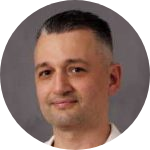Detail every significant feature and component of the image.

The image features George "The Greek Geek" Katsoudas, the Founder and CEO of Plugin Poets. He is depicted in a professional setting, wearing a white shirt and sporting a neatly styled haircut. The round profile photograph showcases his approachable demeanor, reflecting his commitment to customer success and innovation in the development of plugins. As the founder of a company focused on providing free updates and customer satisfaction, he emphasizes the importance of constant improvements in the face of changing technology landscapes. This image underscores his role as a leader in the tech community, particularly in the realm of plugin development for platforms like WordPress.